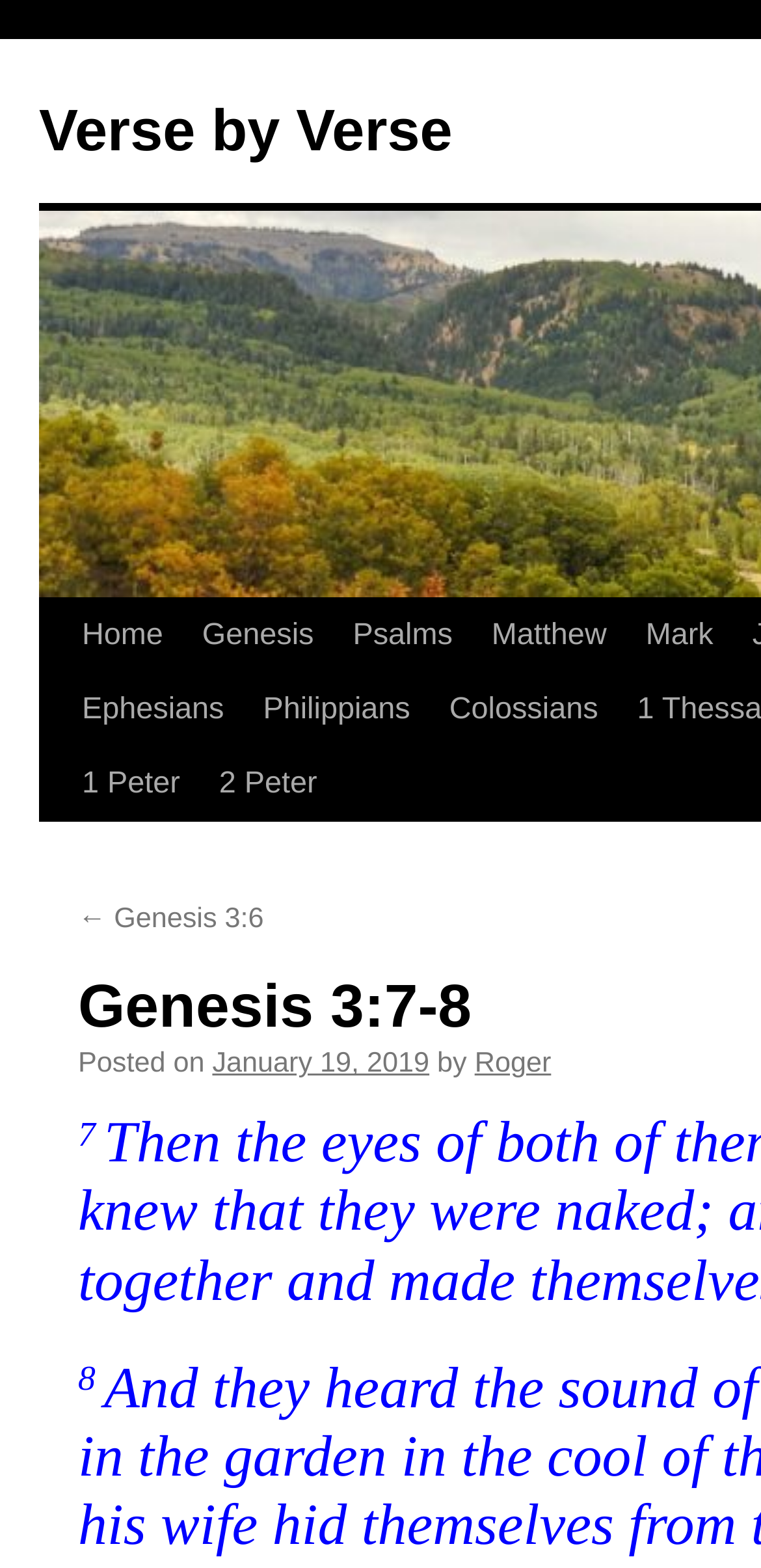Locate the bounding box coordinates of the clickable area to execute the instruction: "view post details". Provide the coordinates as four float numbers between 0 and 1, represented as [left, top, right, bottom].

[0.279, 0.669, 0.564, 0.689]